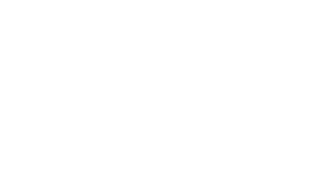Answer briefly with one word or phrase:
What is the balance achieved by the game?

Fun and challenge